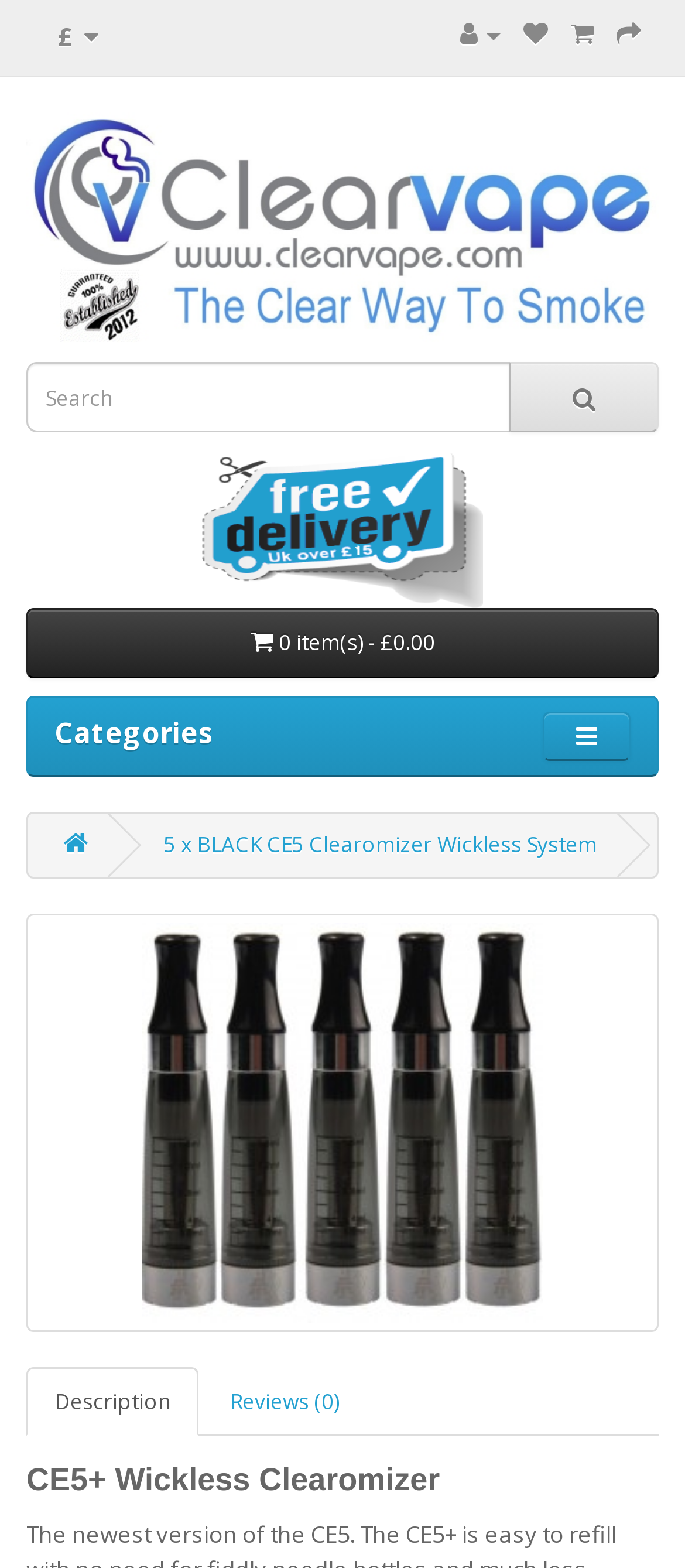Calculate the bounding box coordinates for the UI element based on the following description: "Wish List (0)". Ensure the coordinates are four float numbers between 0 and 1, i.e., [left, top, right, bottom].

[0.764, 0.012, 0.8, 0.031]